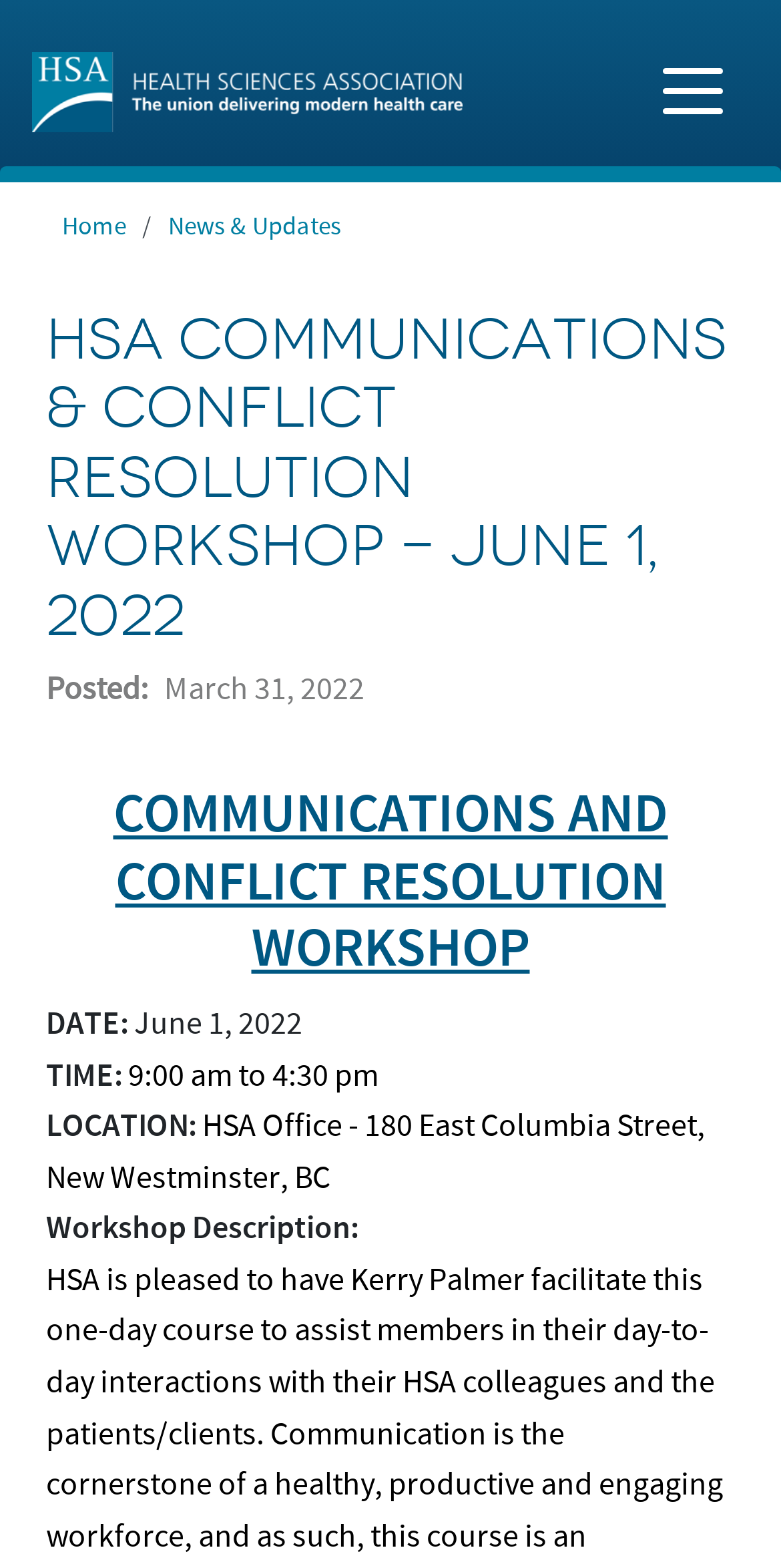Bounding box coordinates are given in the format (top-left x, top-left y, bottom-right x, bottom-right y). All values should be floating point numbers between 0 and 1. Provide the bounding box coordinate for the UI element described as: News & Updates

[0.215, 0.134, 0.436, 0.155]